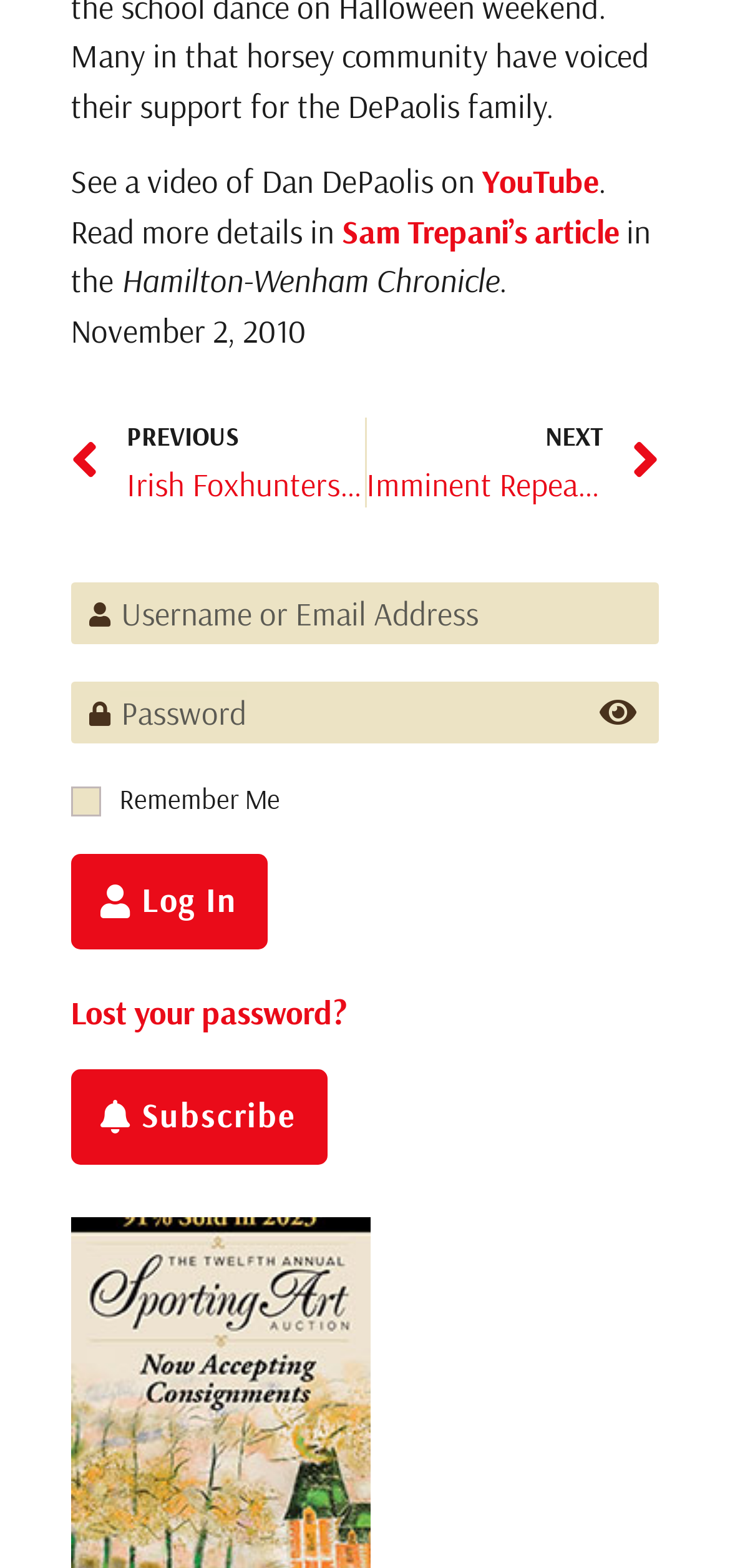Please locate the bounding box coordinates of the element that needs to be clicked to achieve the following instruction: "Subscribe to the newsletter". The coordinates should be four float numbers between 0 and 1, i.e., [left, top, right, bottom].

[0.096, 0.682, 0.448, 0.743]